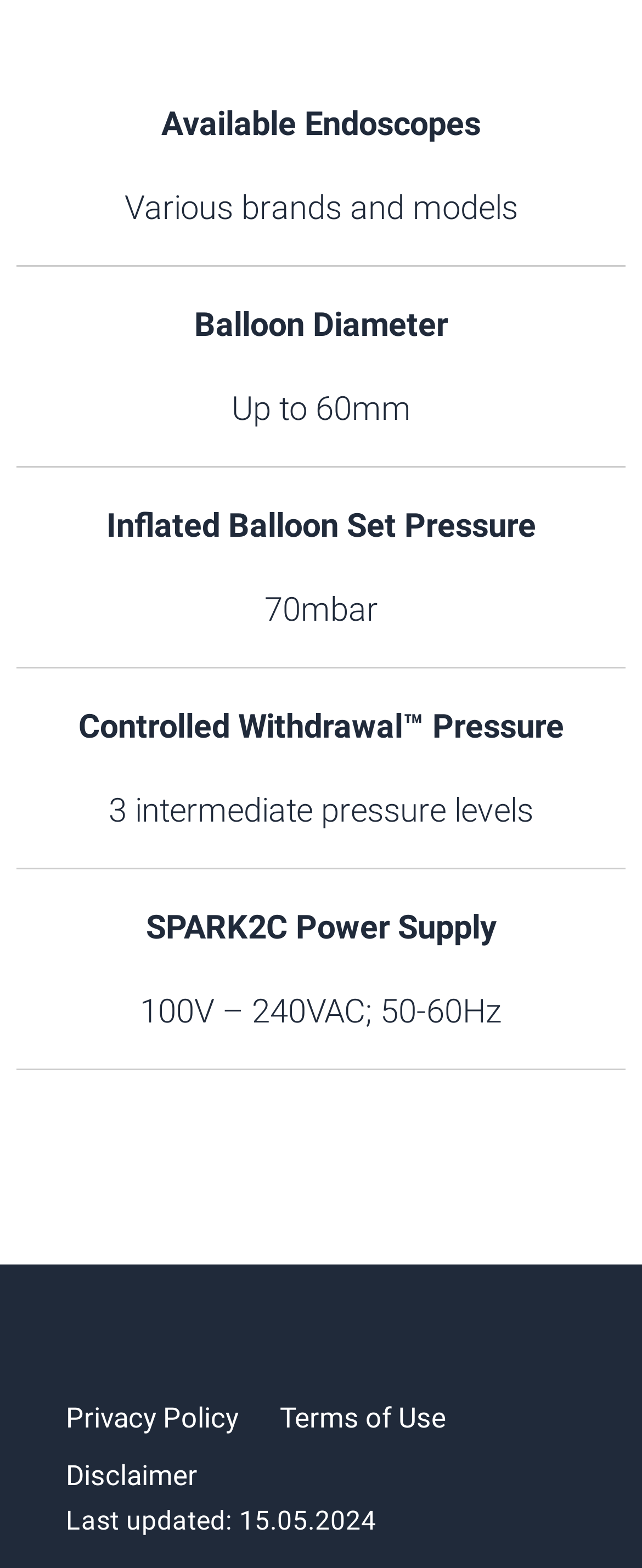Refer to the screenshot and answer the following question in detail:
What is the power supply voltage range?

I found the answer by looking at the table with the 'Available Endoscopes' header. In the last row, I saw the 'SPARK2C Power Supply' column with the value '100V – 240VAC; 50-60Hz'. I extracted the voltage range from this text.